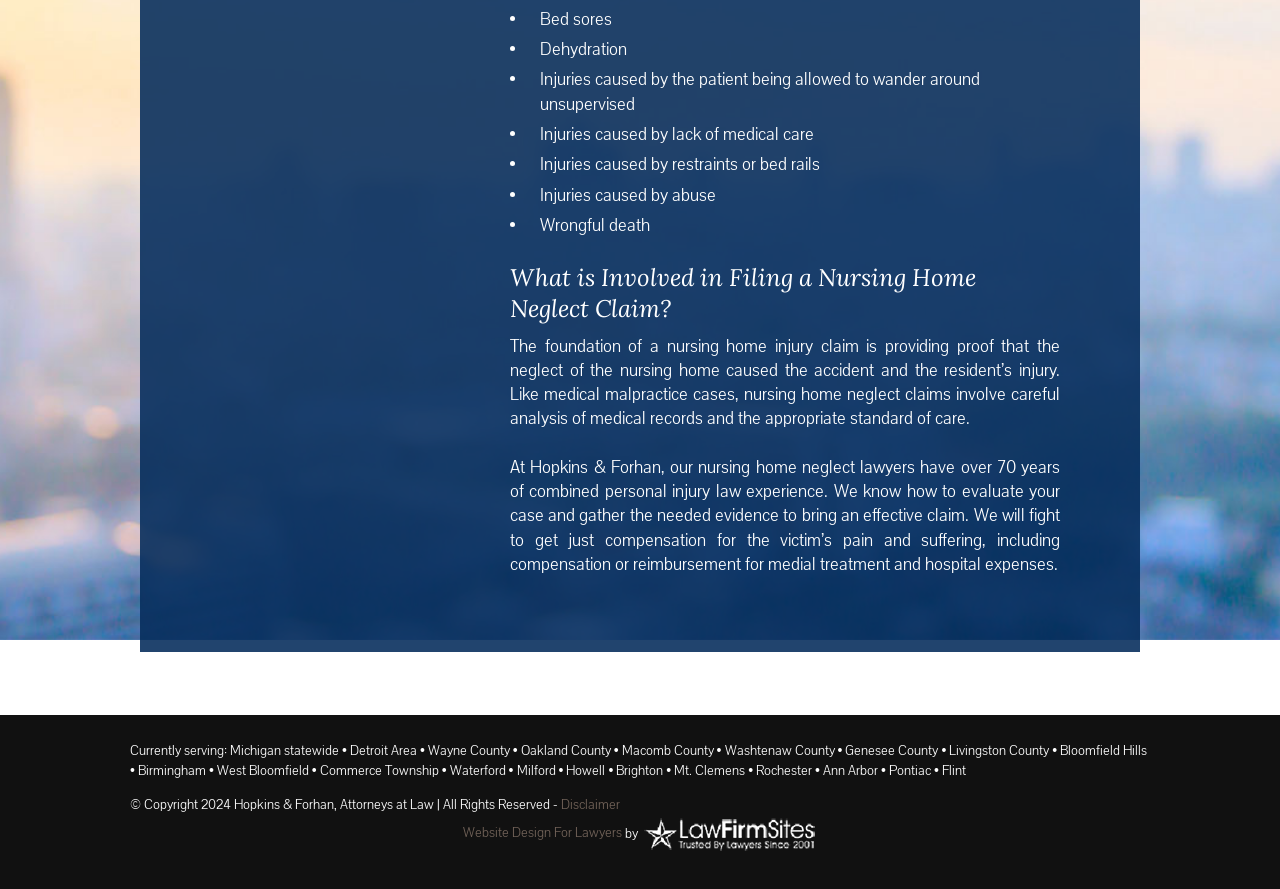Based on the element description Disclaimer, identify the bounding box coordinates for the UI element. The coordinates should be in the format (top-left x, top-left y, bottom-right x, bottom-right y) and within the 0 to 1 range.

[0.438, 0.895, 0.484, 0.915]